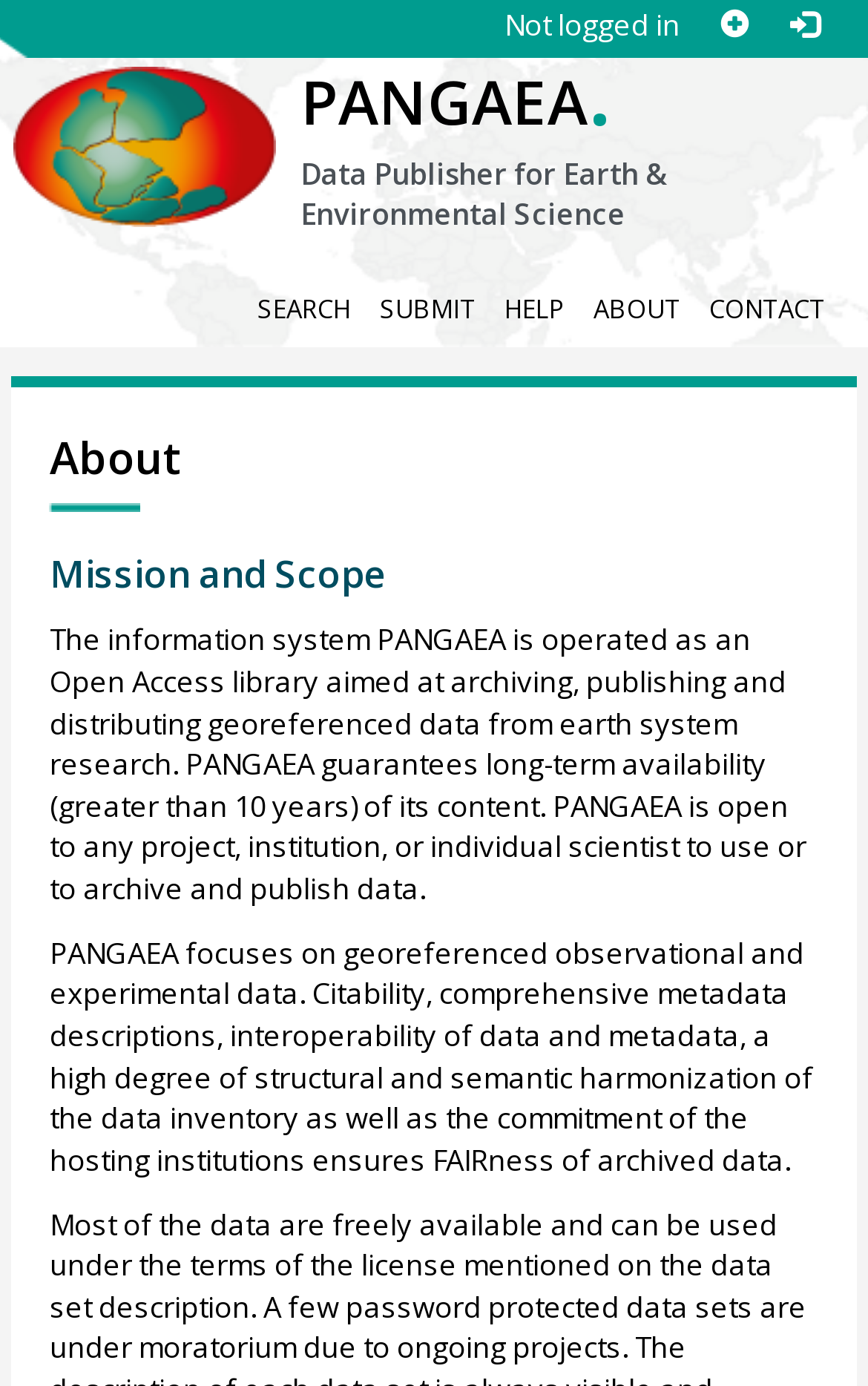Identify the bounding box for the element characterized by the following description: "title="PANGAEA home"".

[0.015, 0.065, 0.318, 0.094]